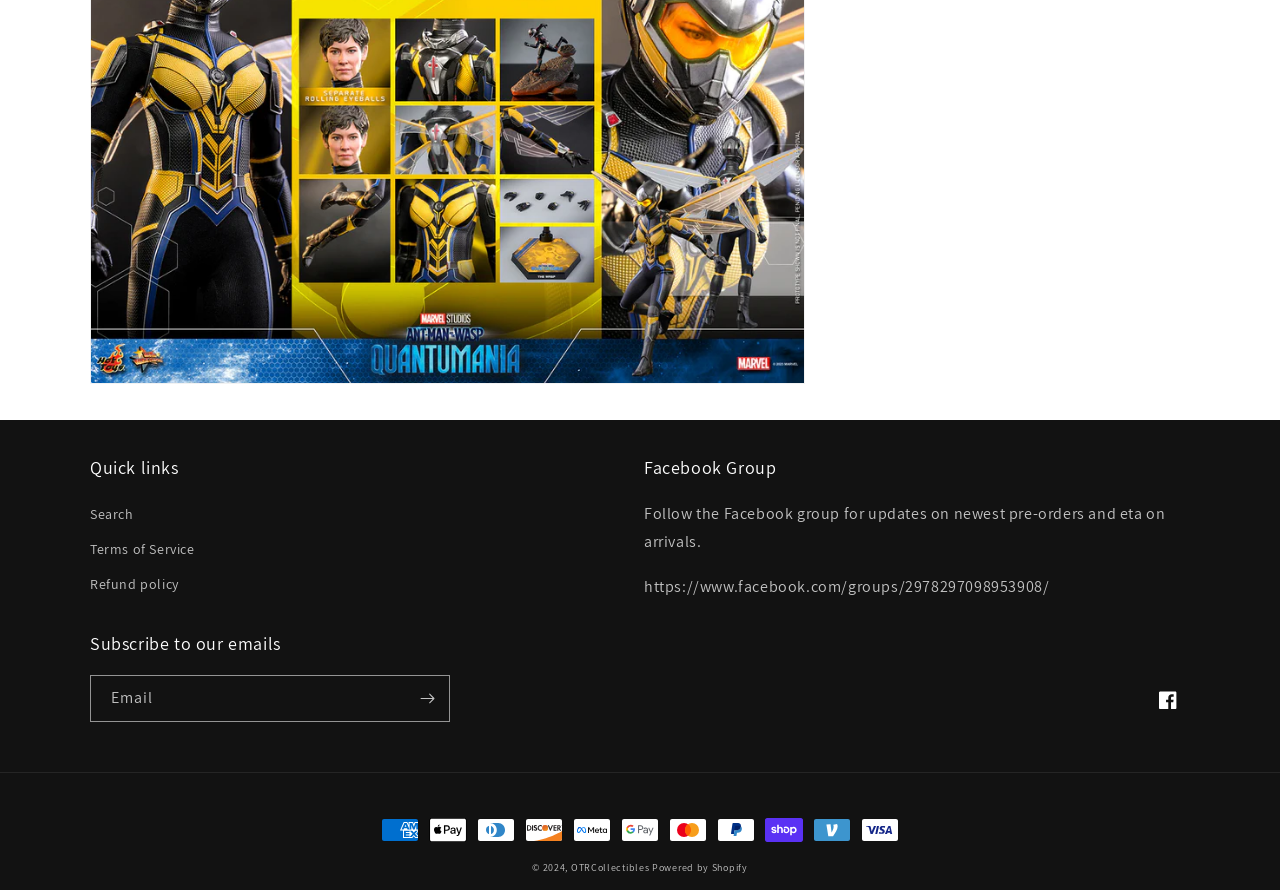How many payment methods are displayed?
Using the screenshot, give a one-word or short phrase answer.

11